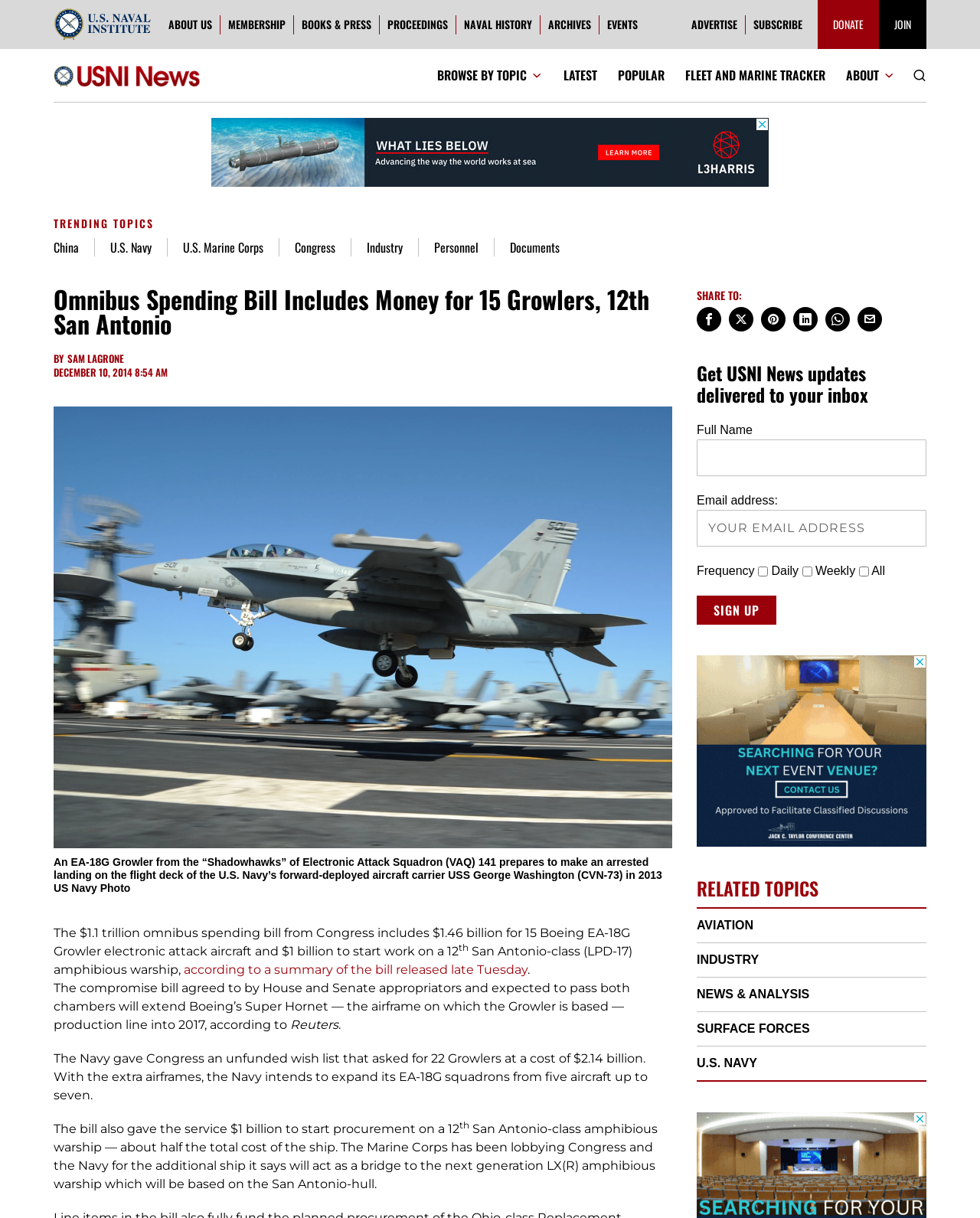What is the name of the aircraft carrier mentioned in the article?
Look at the image and respond with a single word or a short phrase.

USS George Washington